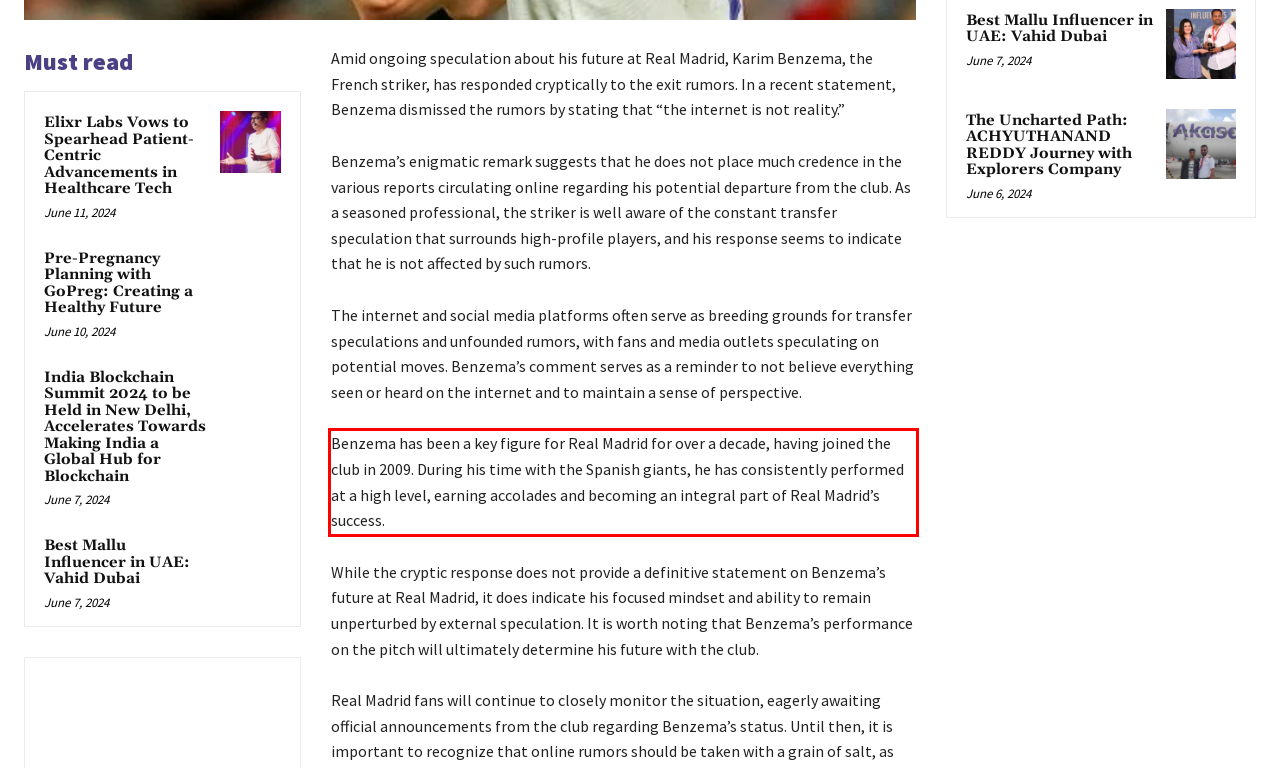The screenshot you have been given contains a UI element surrounded by a red rectangle. Use OCR to read and extract the text inside this red rectangle.

Benzema has been a key figure for Real Madrid for over a decade, having joined the club in 2009. During his time with the Spanish giants, he has consistently performed at a high level, earning accolades and becoming an integral part of Real Madrid’s success.